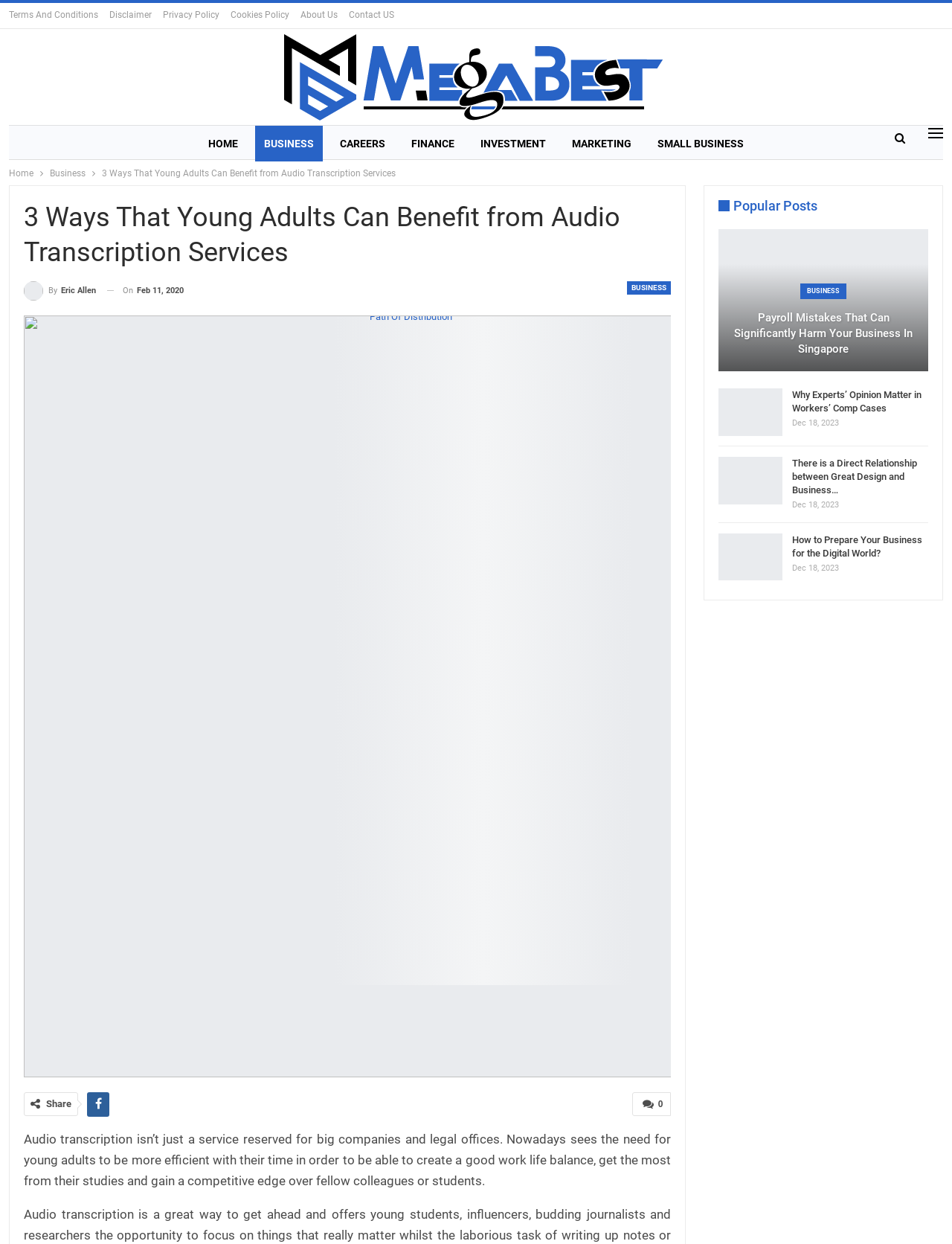Please identify the bounding box coordinates of the element I need to click to follow this instruction: "Visit the 'About Us' page".

[0.316, 0.008, 0.355, 0.016]